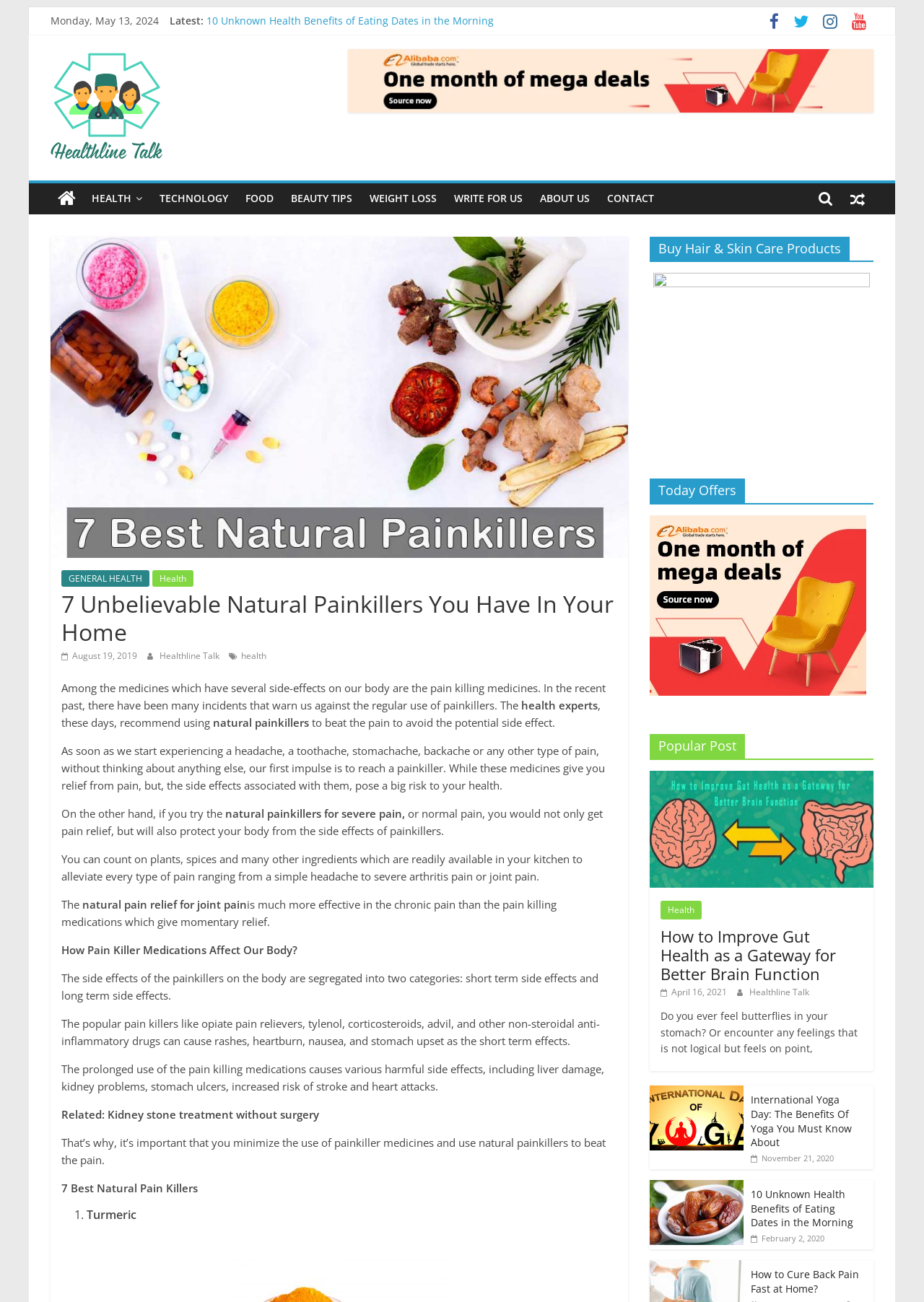Based on the element description title="View a random post", identify the bounding box of the UI element in the given webpage screenshot. The coordinates should be in the format (top-left x, top-left y, bottom-right x, bottom-right y) and must be between 0 and 1.

[0.911, 0.141, 0.945, 0.165]